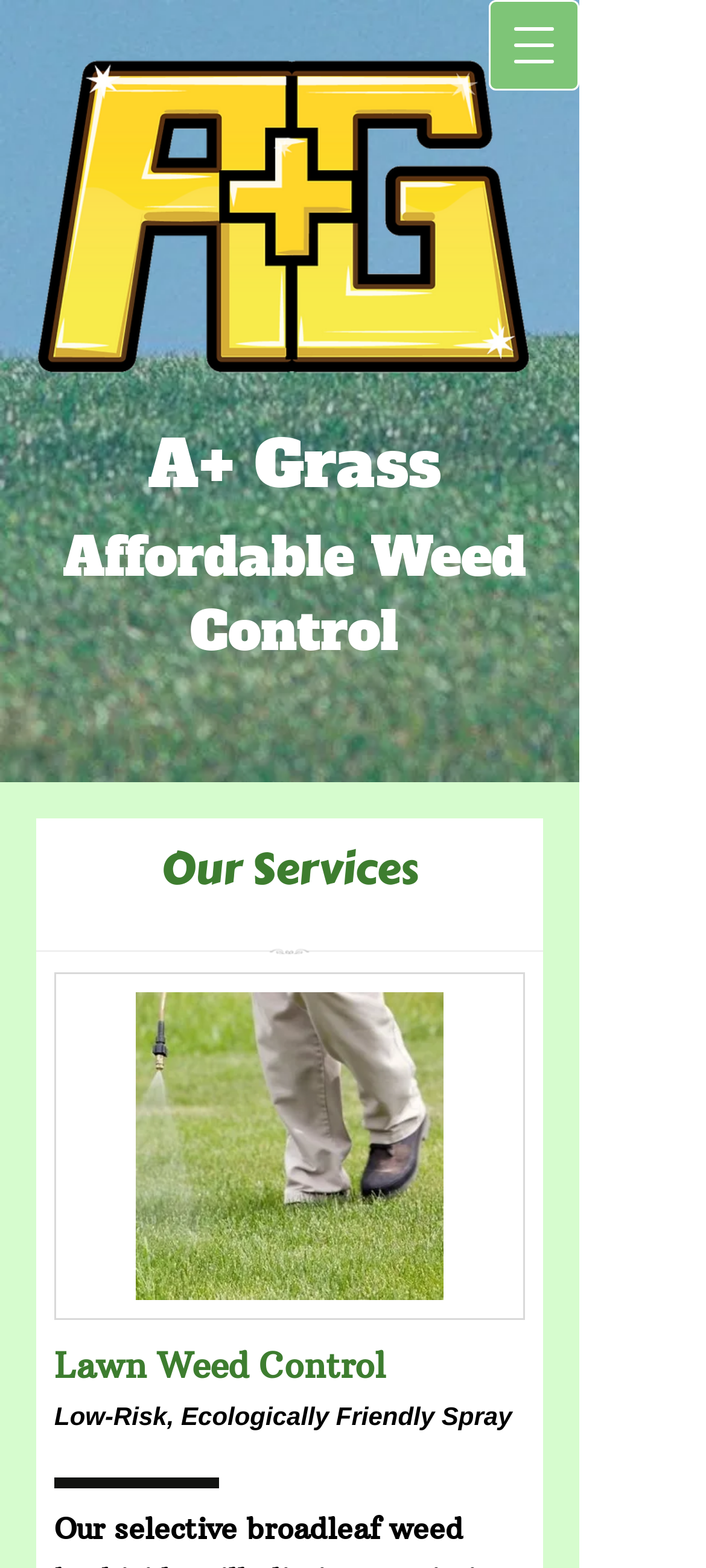What is the name of the lawn care company?
Based on the image, respond with a single word or phrase.

A+ Grass